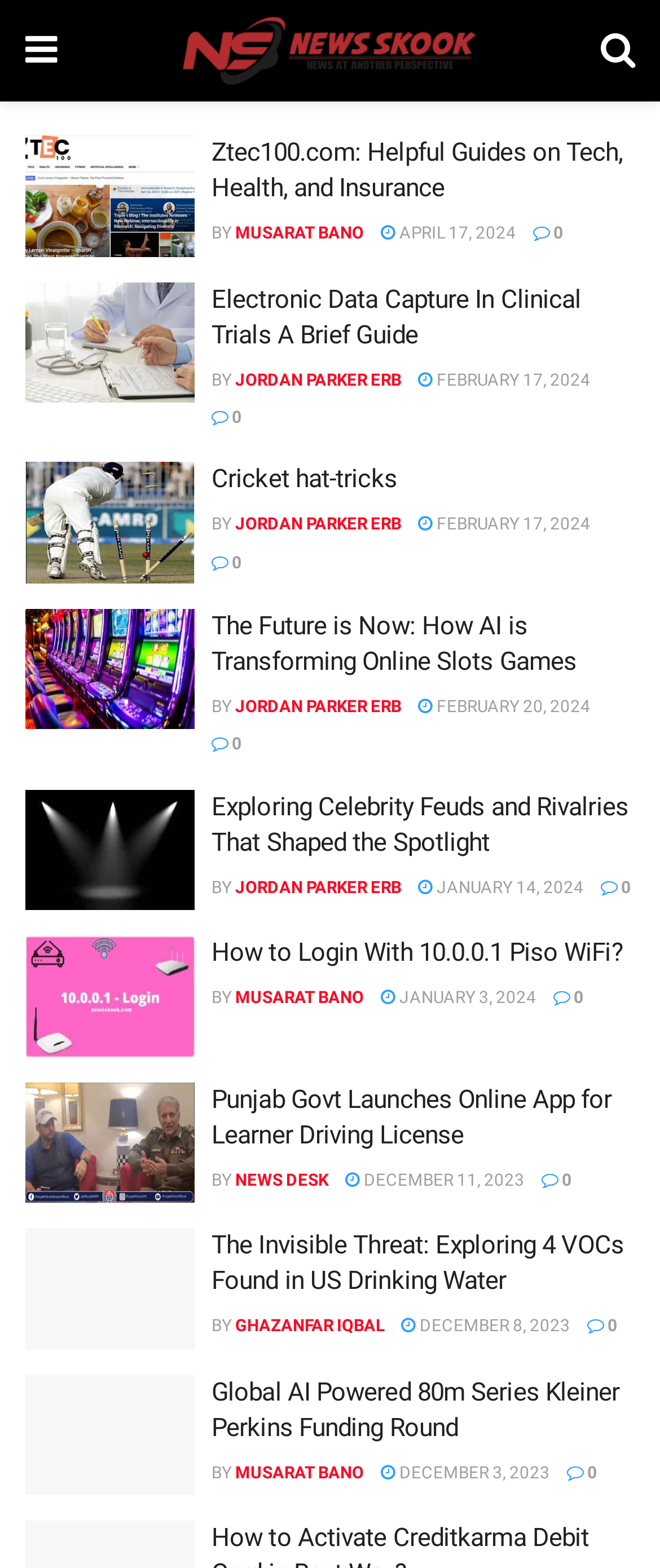Describe all significant elements and features of the webpage.

The webpage is a news blog site called "News Skook" that provides trending news articles on various topics such as entertainment, lifestyle, business, health, fitness, and more. 

At the top of the page, there is a navigation menu with a logo and two icons on either side. Below the navigation menu, there are five articles displayed in a vertical column, each with a heading, a brief description, and an image. The articles are separated by a small gap, and each article has a similar layout.

The first article is about "Ztec100.com: Helpful Guides on Tech, Health, and Insurance" and has a heading, a brief description, and an image. Below the article, there is a "BY" label followed by the author's name, a date, and a "0" icon.

The second article is about "Electronic Data Capture In Clinical Trials A Brief Guide" and has a similar layout to the first article. The third article is about "Cricket hat-tricks" and also has a similar layout.

The fourth article is about "How AI is Transforming Online Slots Games" and has a longer heading and a brief description. The fifth article is about "Spotlight" and has a heading, a brief description, and an image.

Below these five articles, there are four more articles, each with a similar layout. The topics of these articles include "10.0.0.1 Piso WiFi", "Punjab Govt Launches Online App for Learner Driving License", "The Invisible Threat Exploring 4 VOCs Found in US Drinking Water", and "Global AI Powered 80m Series Kleiner Perkins Funding Round".

Throughout the page, there are "BY" labels followed by the author's name, a date, and a "0" icon below each article. The articles are arranged in a vertical column, with a small gap between each article.